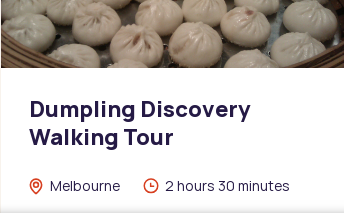What is the purpose of the Dumpling Discovery Walking Tour?
Answer the question with as much detail as possible.

The caption invites fellow food enthusiasts to join a quest to discover the best dumplings Melbourne has to offer, implying that the purpose of the tour is to explore and find the best dumplings in the city.